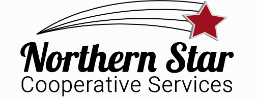Break down the image into a detailed narrative.

The image features the logo of "Northern Star Cooperative Services," which prominently displays the company name in an elegant font. Accompanying the text is a red star and stylized lines suggesting motion or a trajectory, symbolizing guidance and excellence. The logo reflects the cooperative’s commitment to serving the community, particularly in the realm of lubricants and other services. This visual identity is designed to convey reliability and a forward-thinking approach in the cooperative's operations.